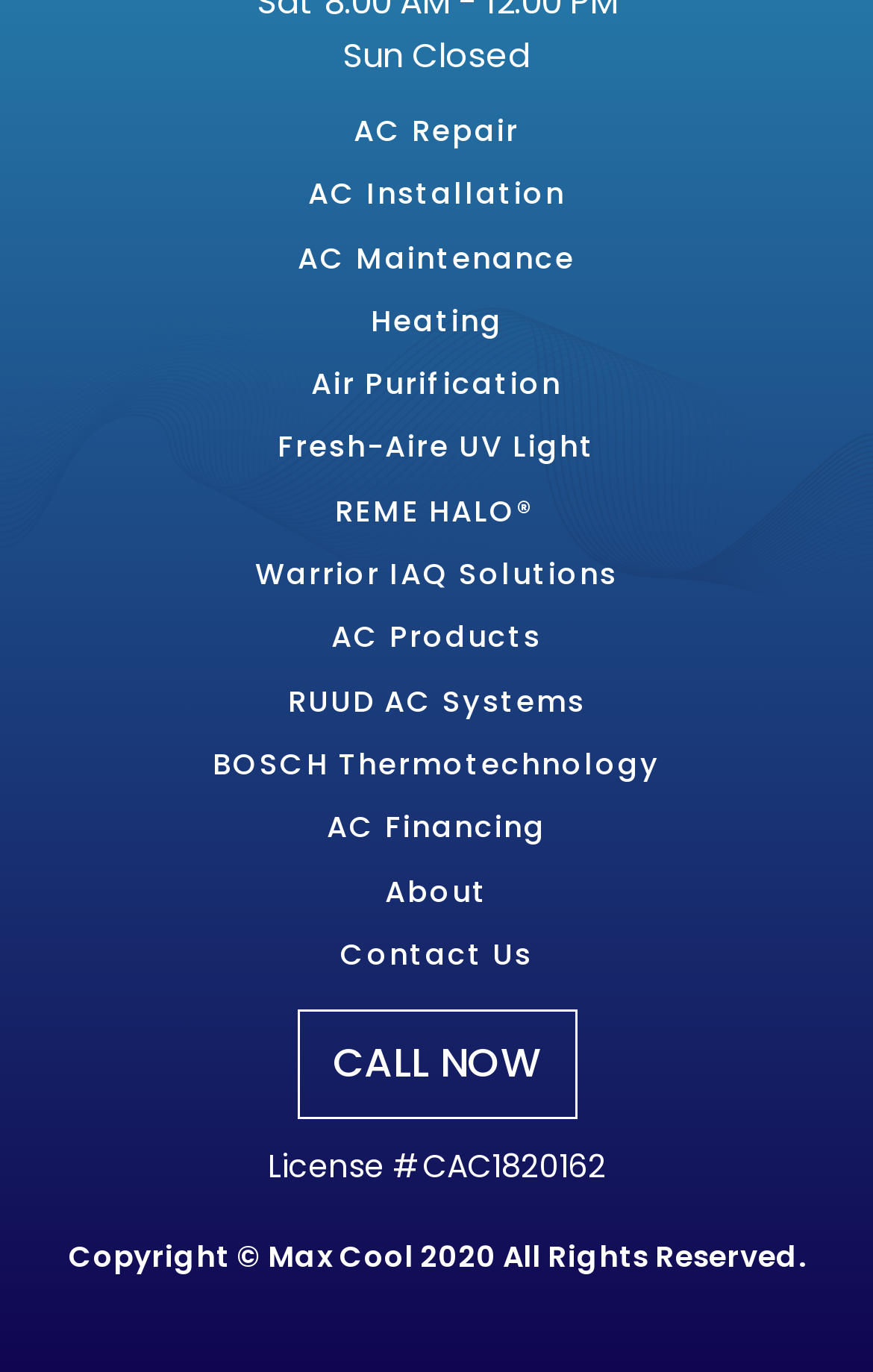Determine the coordinates of the bounding box for the clickable area needed to execute this instruction: "Call Now".

[0.34, 0.736, 0.66, 0.816]